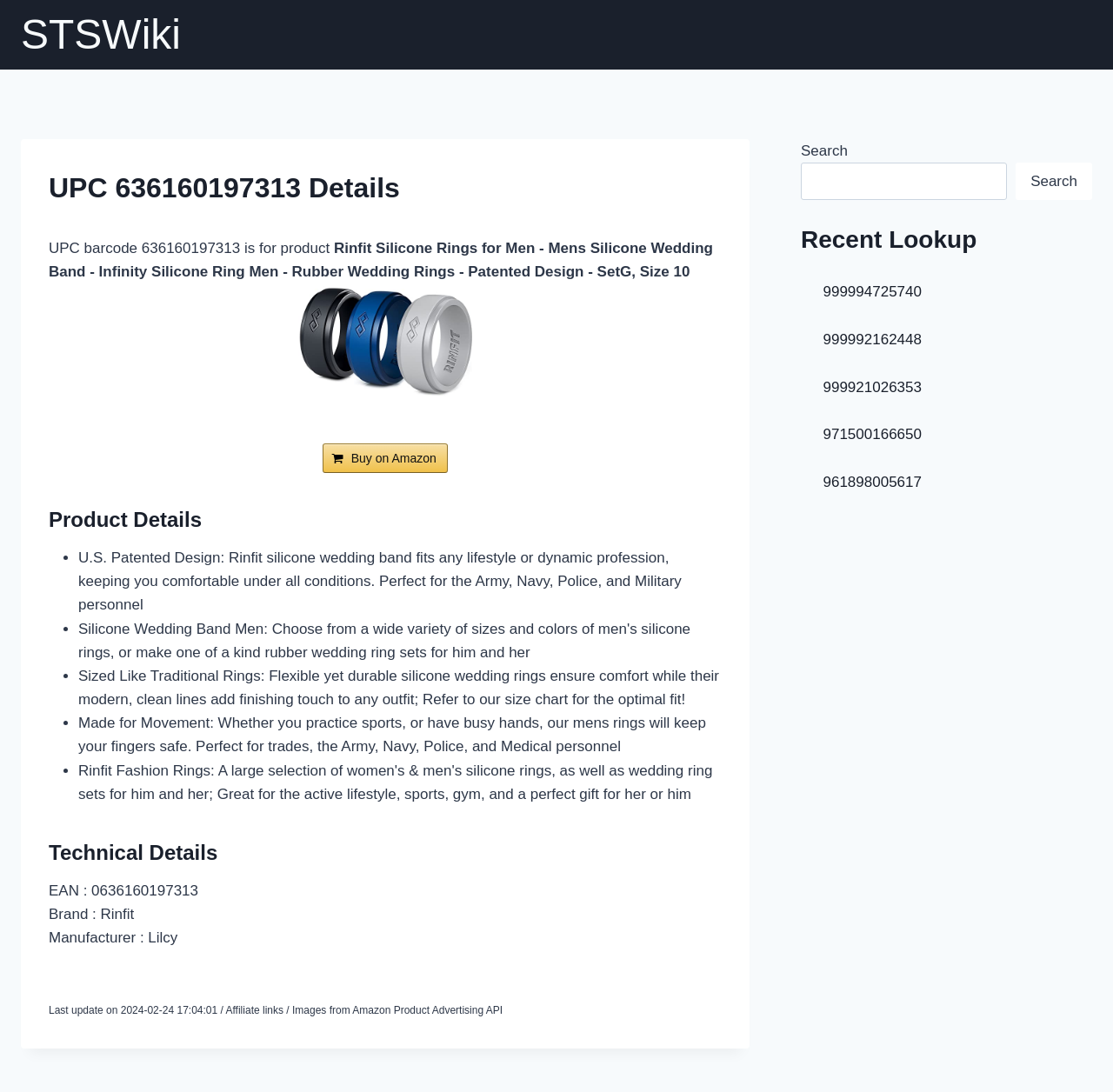Pinpoint the bounding box coordinates of the element to be clicked to execute the instruction: "Read more about Bay Harbor".

None